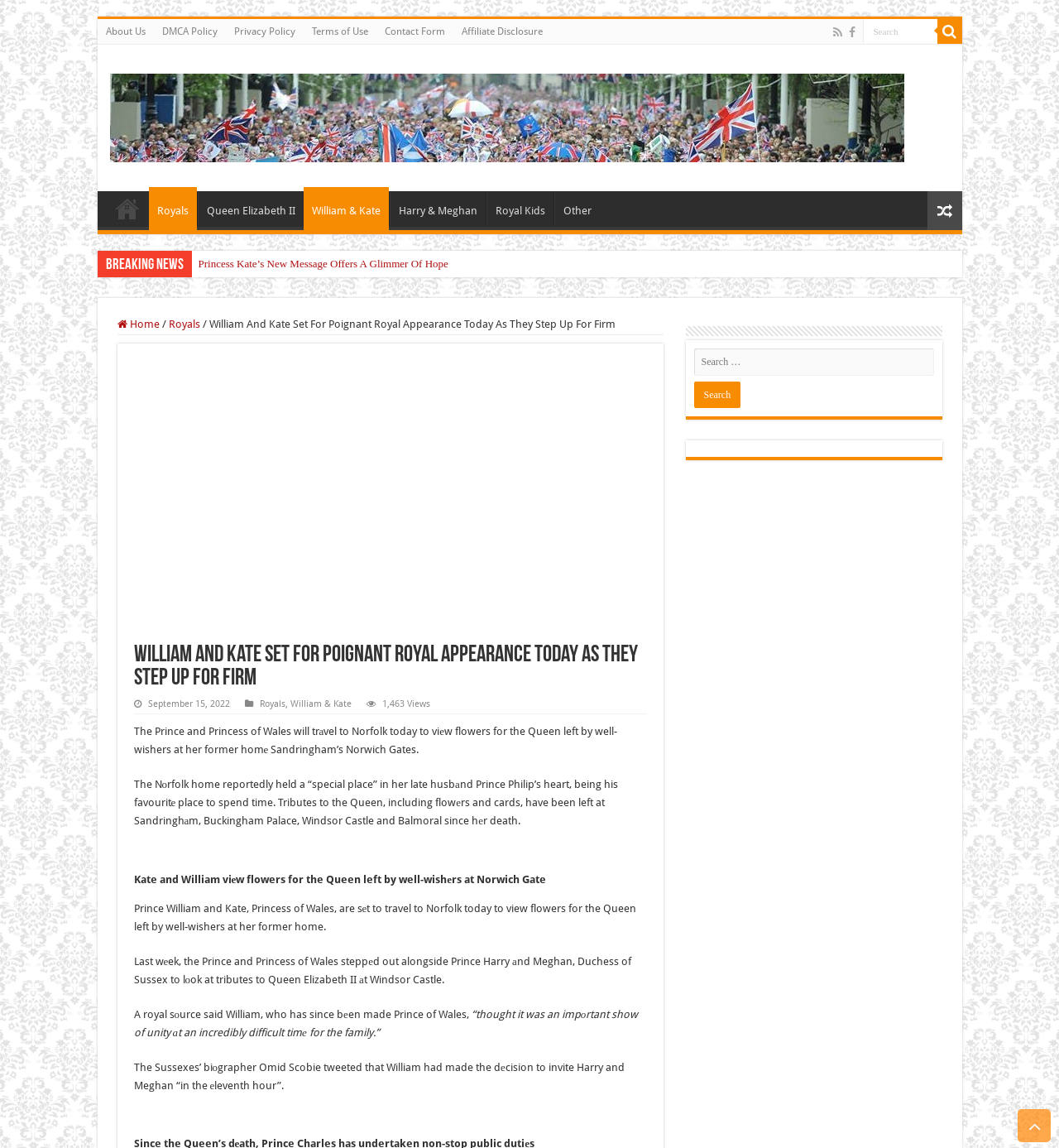Determine the coordinates of the bounding box that should be clicked to complete the instruction: "View the image of William and Kate". The coordinates should be represented by four float numbers between 0 and 1: [left, top, right, bottom].

[0.11, 0.299, 0.627, 0.547]